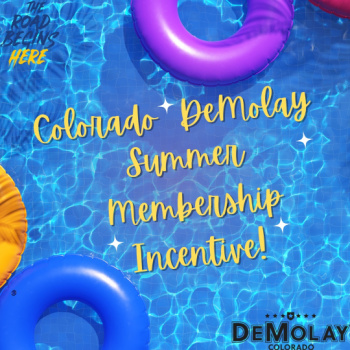Give a one-word or phrase response to the following question: What is displayed in the center of the image?

A cheerful announcement